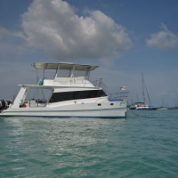Offer an in-depth caption that covers the entire scene depicted in the image.

The image showcases a sleek motorboat anchored in tranquil blue waters, surrounded by a scenic coastal backdrop. This vessel is part of the "Racha Yai Island Private Snorkeling Charter," offering an exclusive experience for guests looking to explore vibrant marine life in the region. The yacht is equipped for comfort and adventure, perfectly suited for a day of snorkeling and relaxation on the water. With a spacious deck and ample seating, it provides an ideal setting for enjoying the stunning views and engaging in aquatic activities alongside experienced guides. The charter also assures a premium service, ensuring a memorable outing in one of Phuket's picturesque locales.